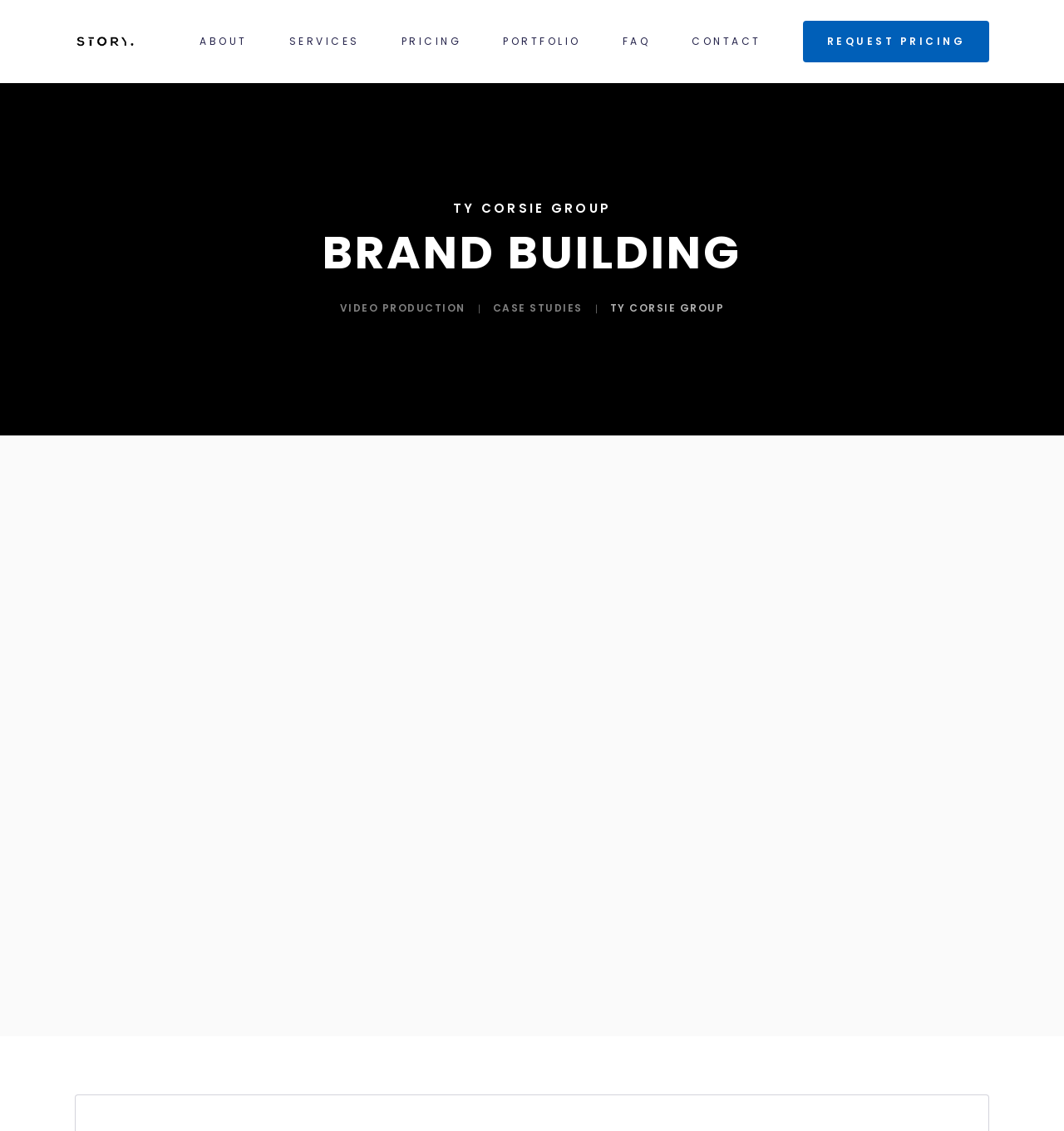How many navigation links are there?
Using the image provided, answer with just one word or phrase.

9